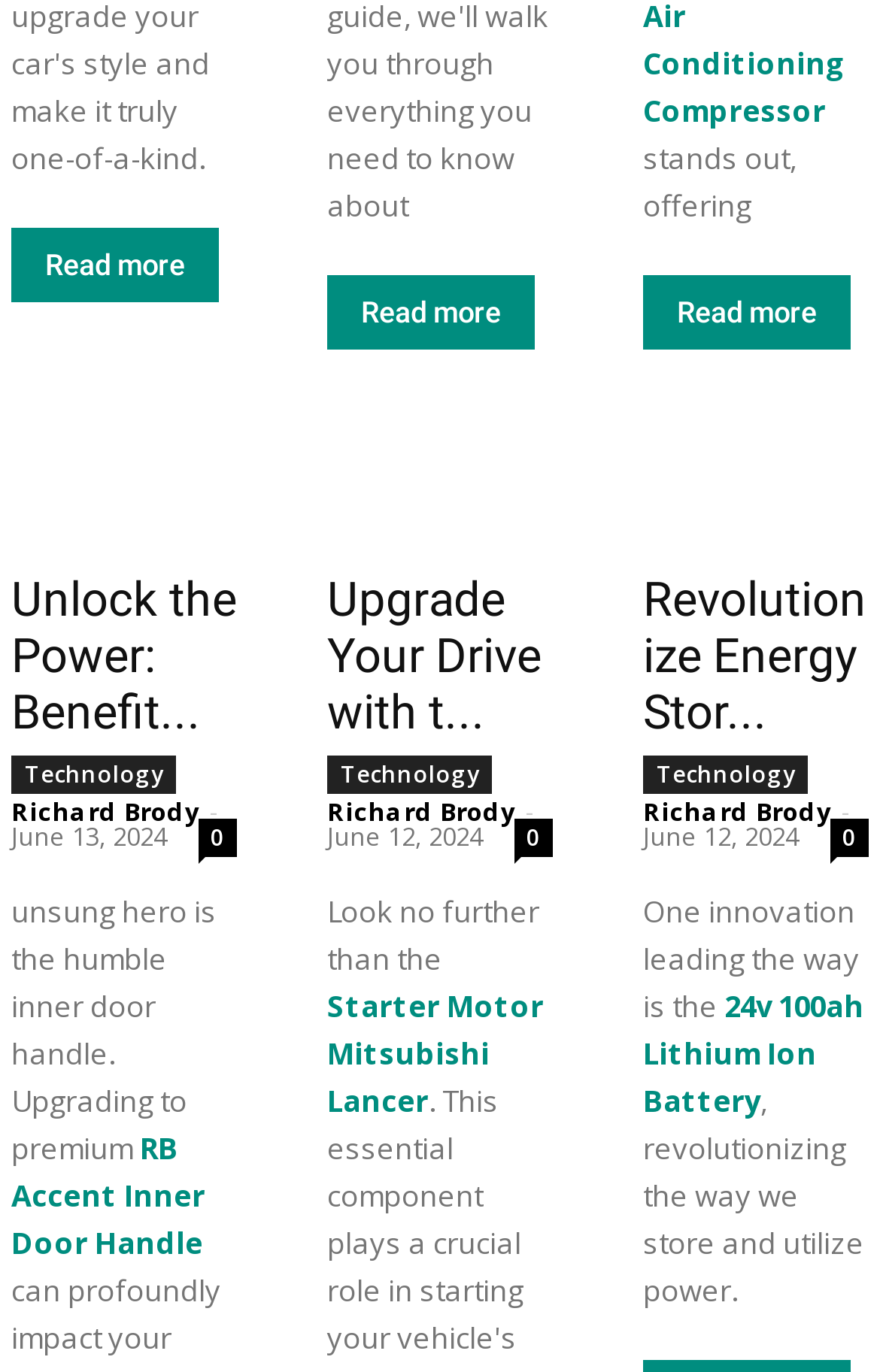Please find the bounding box coordinates (top-left x, top-left y, bottom-right x, bottom-right y) in the screenshot for the UI element described as follows: Revolutionize Energy Stor...

[0.731, 0.417, 0.985, 0.539]